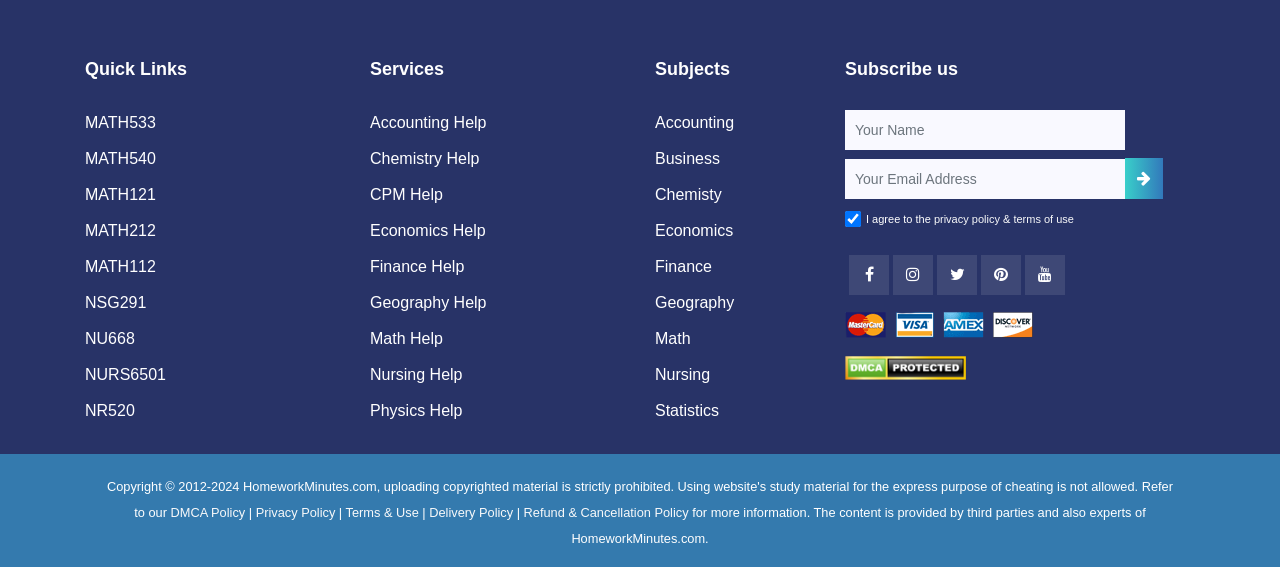Determine the bounding box coordinates of the region I should click to achieve the following instruction: "Click on MATH533 link". Ensure the bounding box coordinates are four float numbers between 0 and 1, i.e., [left, top, right, bottom].

[0.066, 0.202, 0.122, 0.232]